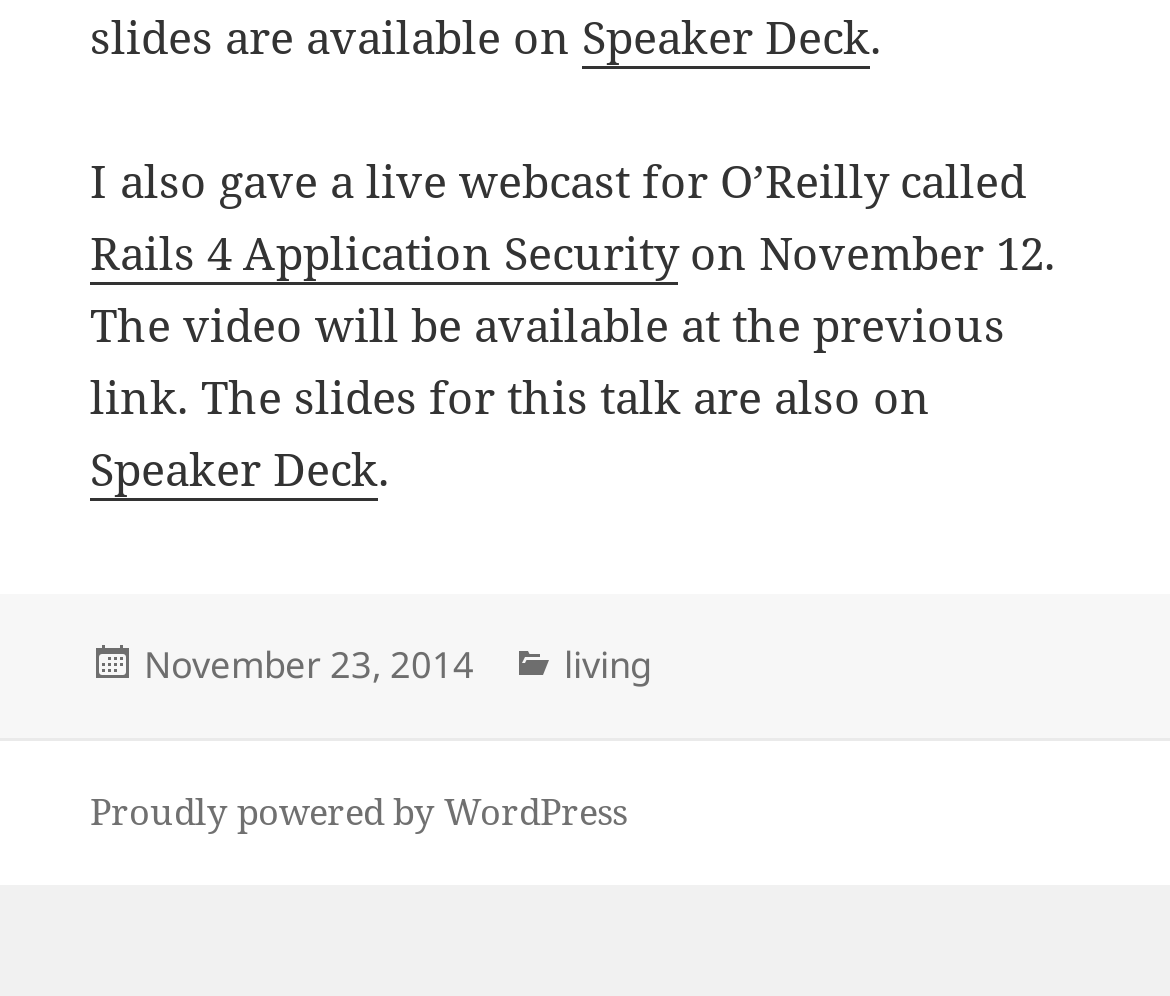Extract the bounding box of the UI element described as: "November 23, 2014".

[0.123, 0.641, 0.405, 0.695]